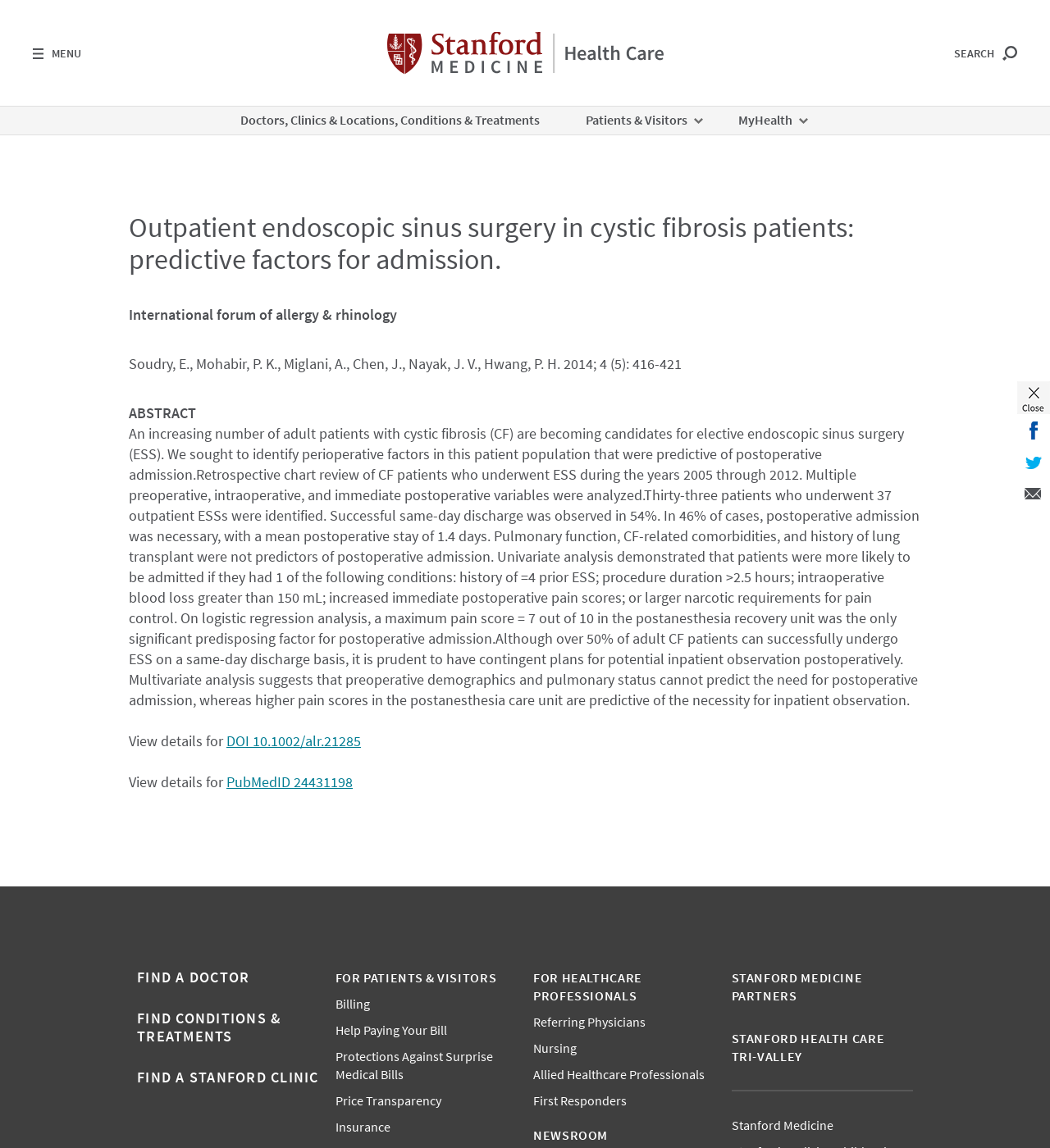Write an extensive caption that covers every aspect of the webpage.

This webpage appears to be a medical research article from Stanford Health Care. At the top left, there is a menu link labeled "MENU" and a link to the Stanford Health Care homepage, accompanied by a logo image. On the top right, there is a search link labeled "SEARCH". 

Below the top navigation, there are several links to different sections of the website, including "Doctors, Clinics & Locations", "Patients & Visitors", and "MyHealth". 

The main content of the page is an article titled "Outpatient endoscopic sinus surgery in cystic fibrosis patients: predictive factors for admission". The article has an abstract section, which summarizes the research, and provides details about the study, including the methodology, results, and conclusions. 

The abstract is divided into several paragraphs, with headings and static text describing the research. There are also links to view more details, DOI, and PubMedID. 

At the bottom of the page, there are several links to other sections of the website, including "Find a Doctor", "Find Conditions & Treatments", and "For Patients & Visitors". There are also links to billing and insurance information, as well as resources for healthcare professionals.